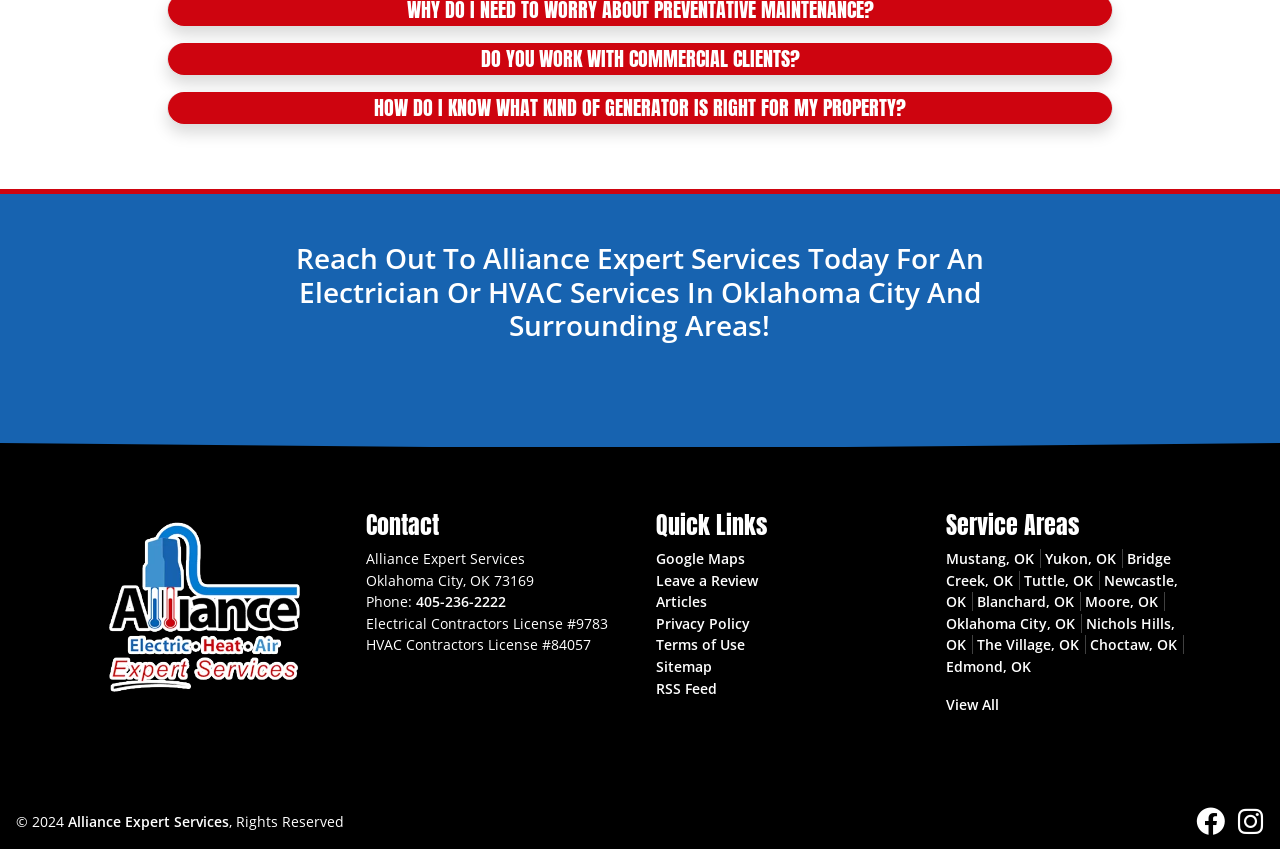Provide the bounding box coordinates of the UI element this sentence describes: "Moore, OK".

[0.848, 0.697, 0.91, 0.72]